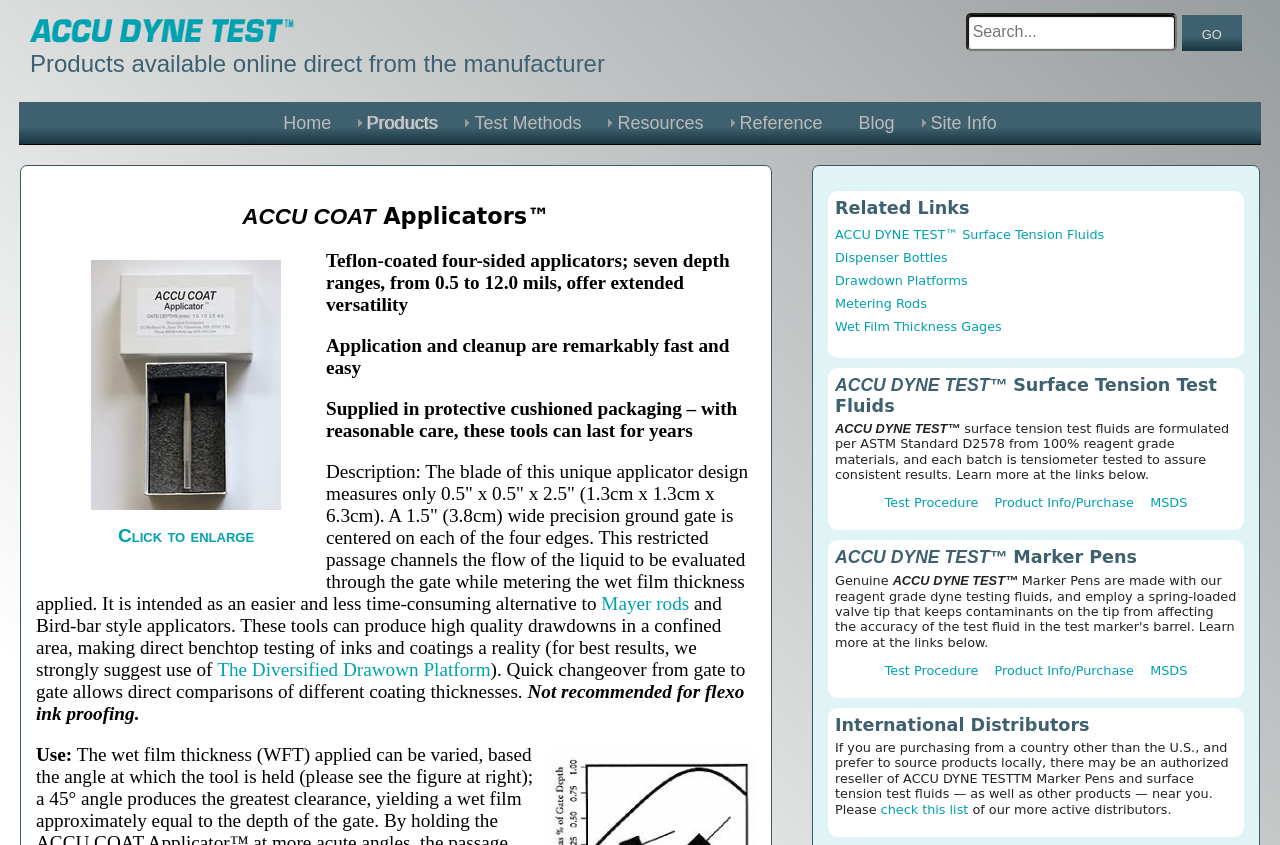Pinpoint the bounding box coordinates of the clickable element to carry out the following instruction: "Search for products."

[0.754, 0.015, 0.919, 0.06]